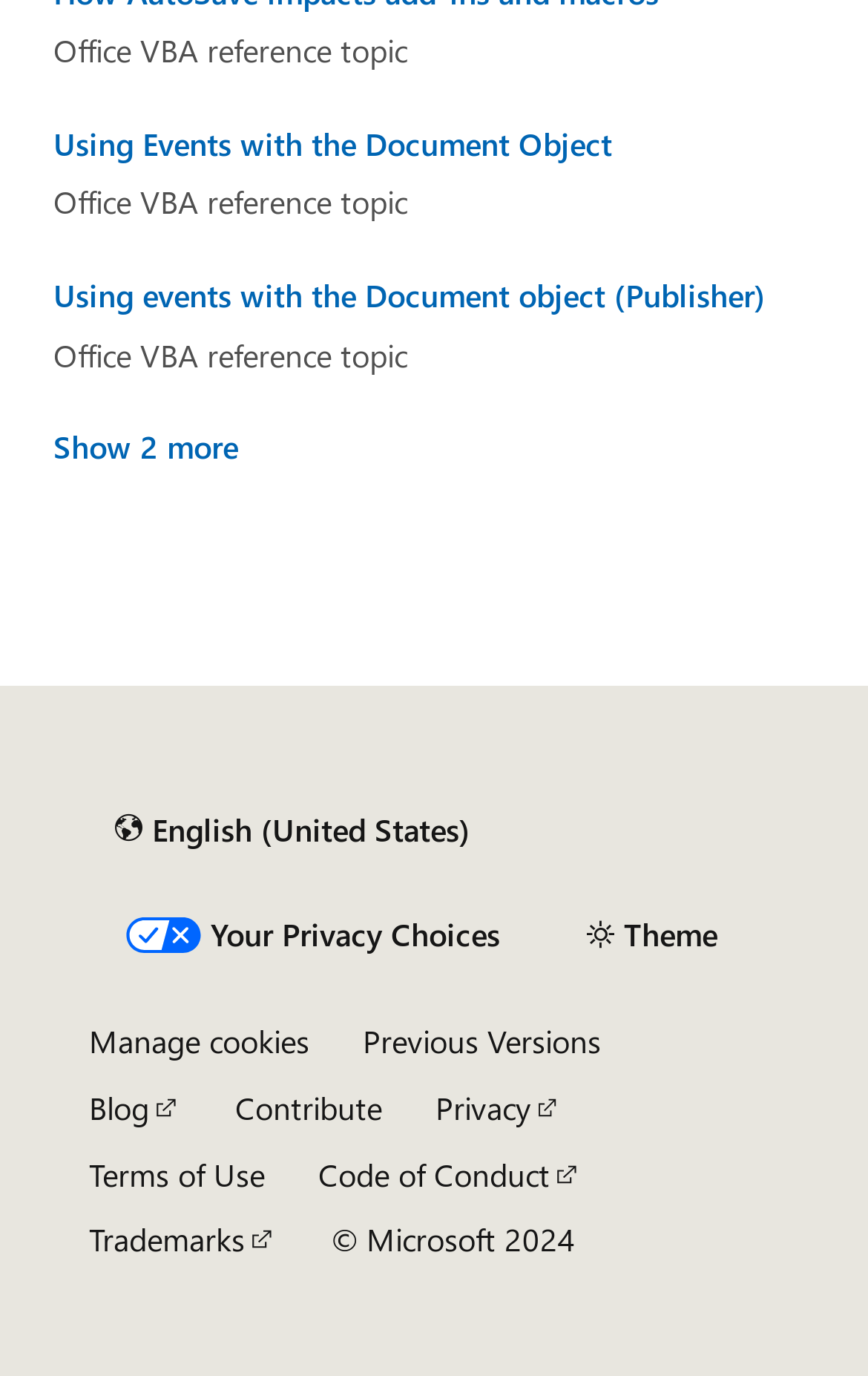Please identify the bounding box coordinates of the region to click in order to complete the task: "Manage cookies". The coordinates must be four float numbers between 0 and 1, specified as [left, top, right, bottom].

[0.103, 0.745, 0.356, 0.771]